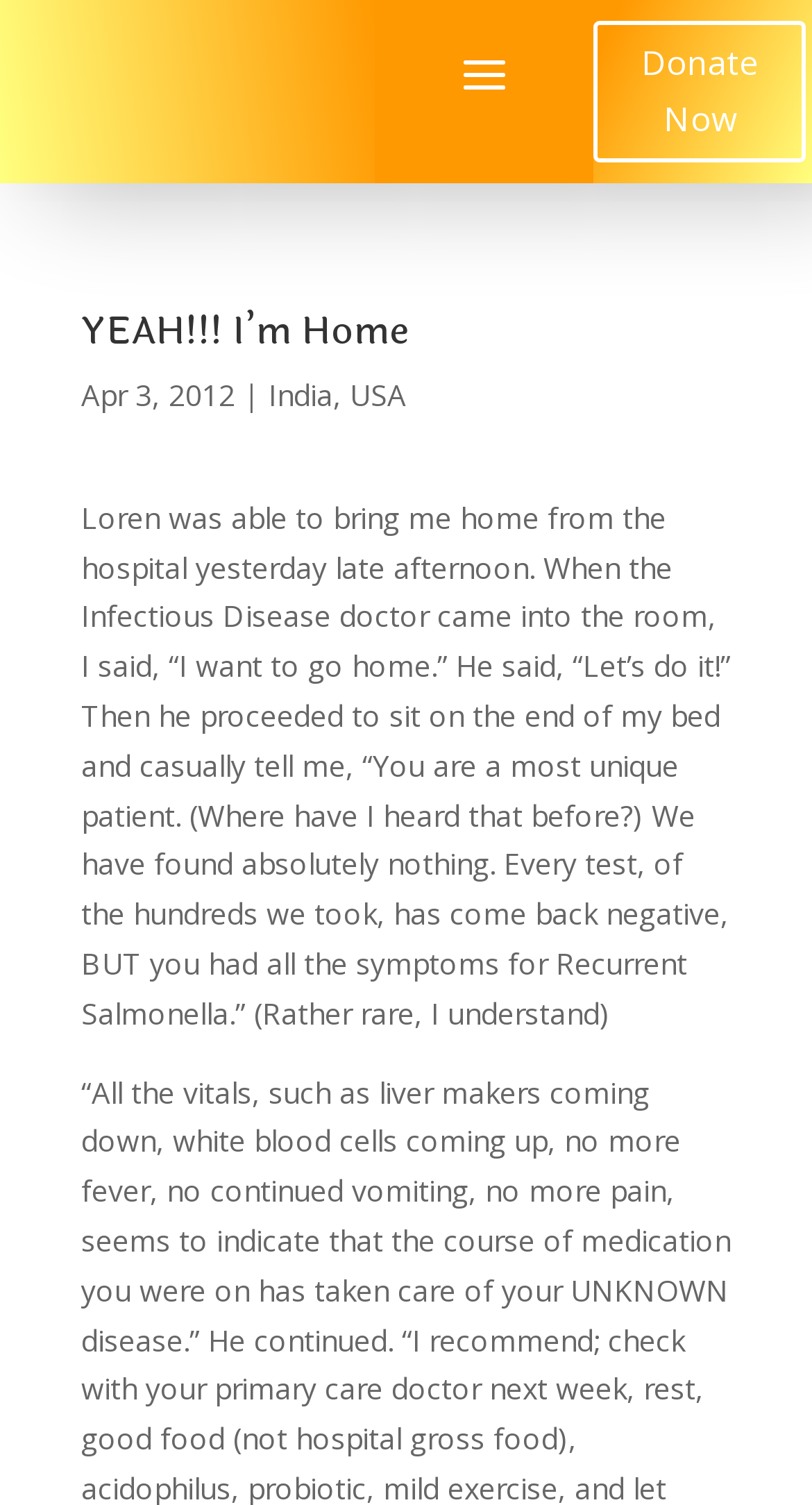Respond with a single word or phrase:
How many links are there in the top section of the webpage?

2